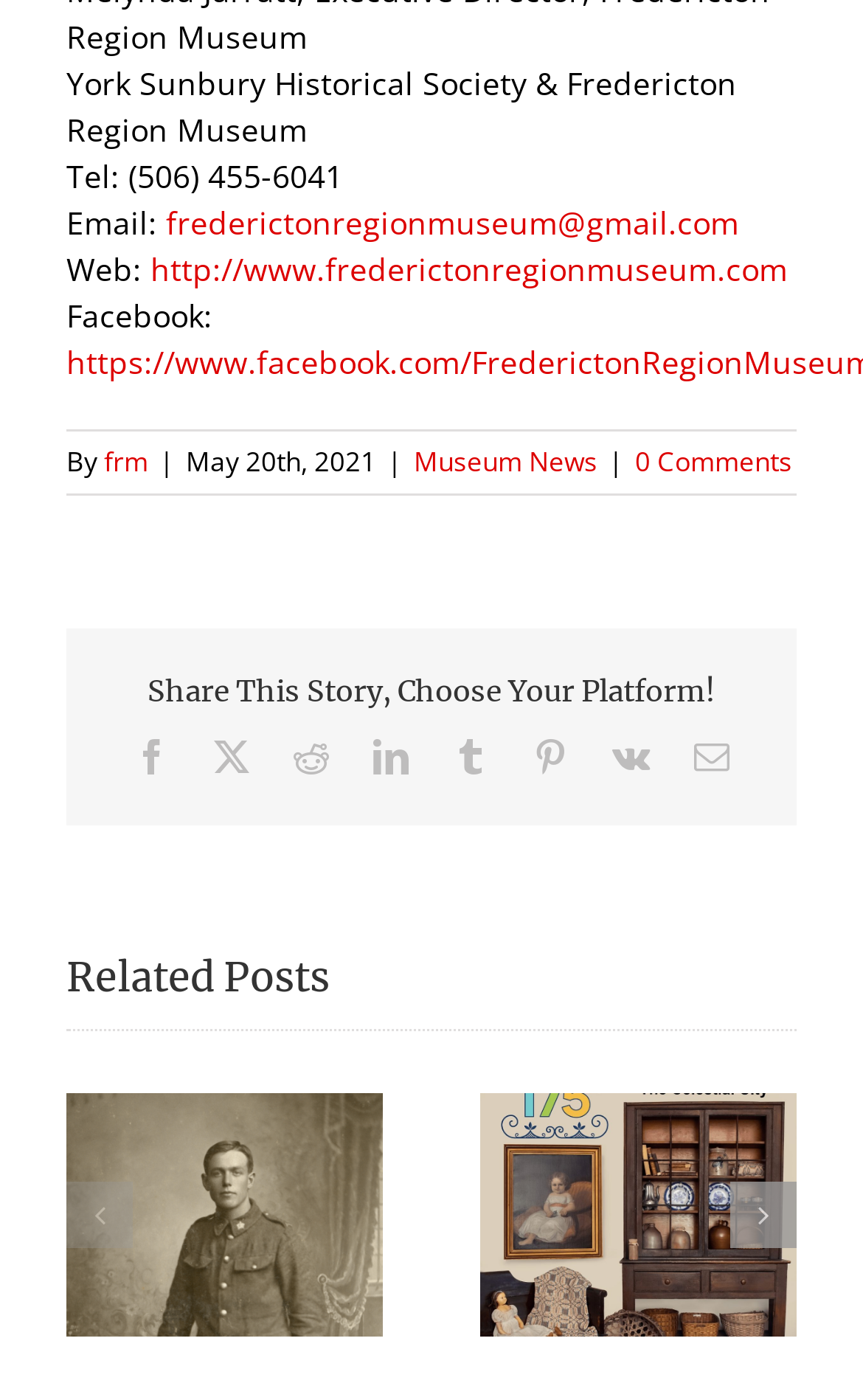Using the provided element description: "0 Comments", identify the bounding box coordinates. The coordinates should be four floats between 0 and 1 in the order [left, top, right, bottom].

[0.736, 0.316, 0.918, 0.343]